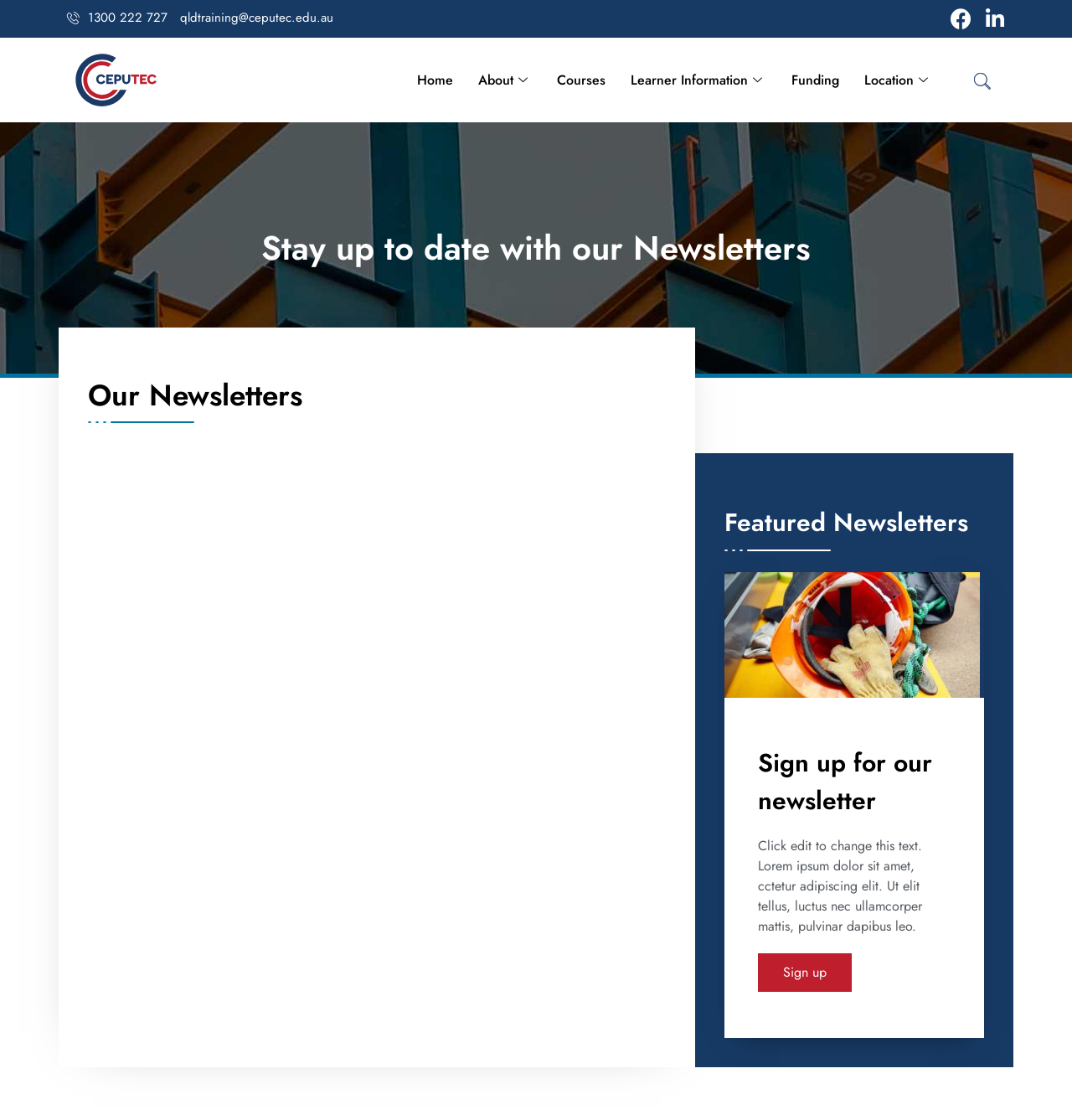Given the description: "Learner Information", determine the bounding box coordinates of the UI element. The coordinates should be formatted as four float numbers between 0 and 1, [left, top, right, bottom].

[0.577, 0.042, 0.727, 0.101]